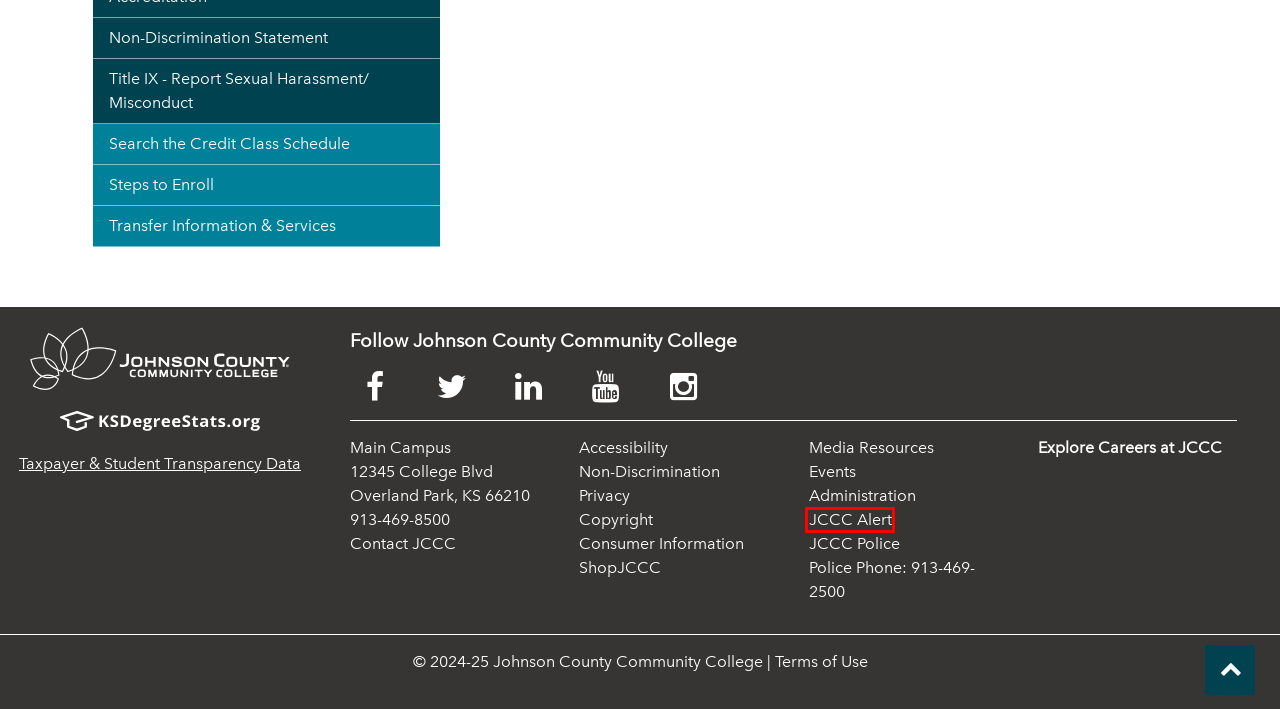Given a screenshot of a webpage with a red bounding box, please pick the webpage description that best fits the new webpage after clicking the element inside the bounding box. Here are the candidates:
A. Copyright | Johnson County Community College
B. Transfer Information and Services | Johnson County Community College
C. All Events | Johnson County Community College
D. Current Job Openings | Johnson County Community College
E. Steps to Enroll in Credit Classes | Johnson County Community College
F. JCCC Alert Emergency Notification System | Johnson County Community College
G. Taxpayer and Student Transparency Data | Johnson County Community College
H. Accessibility Statement | Johnson County Community College

F